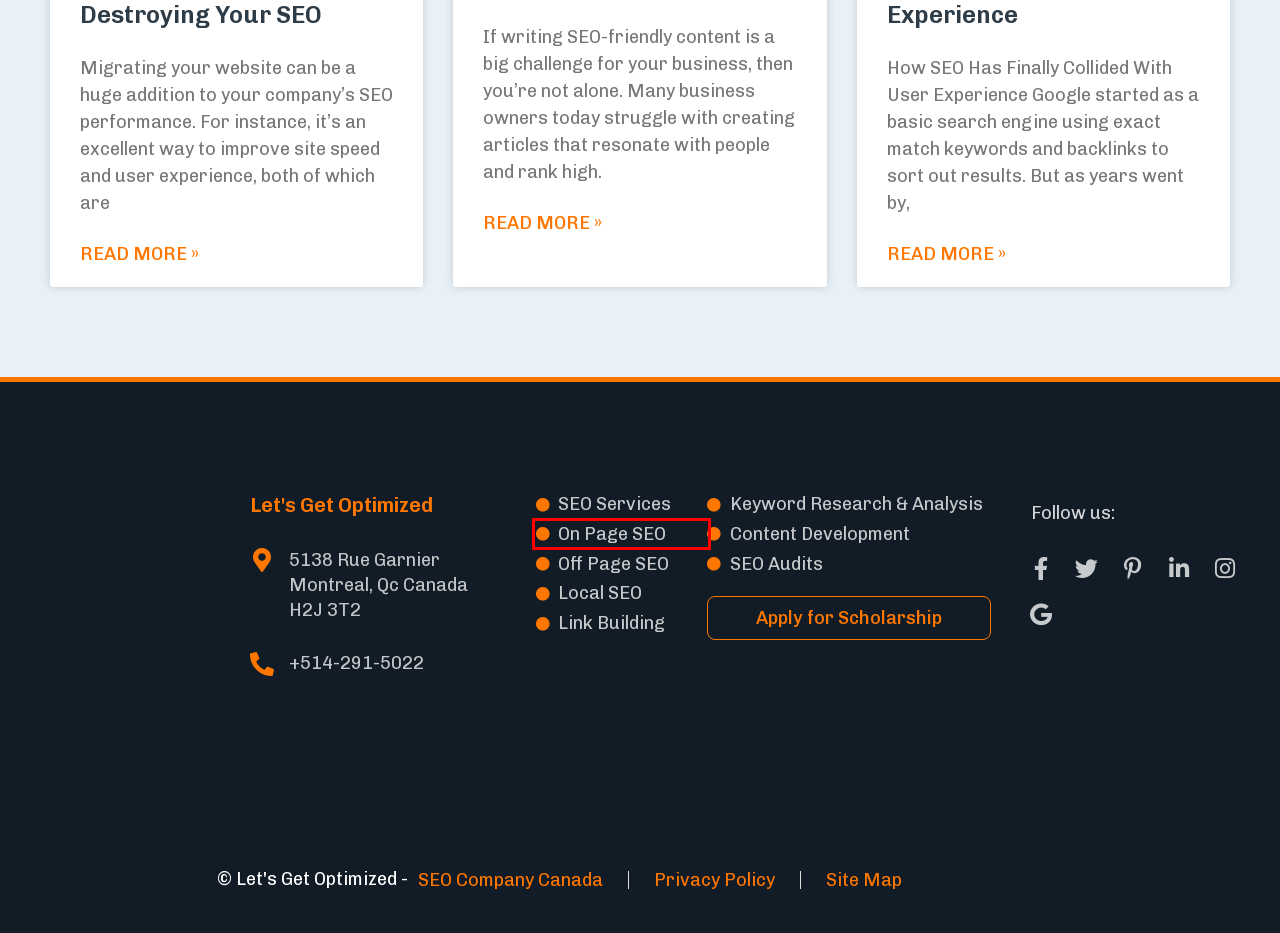Analyze the given webpage screenshot and identify the UI element within the red bounding box. Select the webpage description that best matches what you expect the new webpage to look like after clicking the element. Here are the candidates:
A. LGO Scholarship for Digital Excellence Year 2020 - Let's Get Optimized
B. SEO Services Canada Montreal, Toronto, Halifax Oshawa | SEO Services Company
C. SEO Audits | Google Penalty Audits - Montreal, Toronto & Halifax - LGO
D. On-Page SEO Services Canada Toronto, Montreal, Oshawa, Halifax - LGO
E. Link Building And Local Citation Services Montreal, Toronto & Halifax - SEO - LGO
F. Content Development Services Montreal, Toronto and Halifax - LGO Canada
G. Privacy Policy - Let's Get Optimized
H. Keyword Research & Analysis - Let's Get Optimized

D